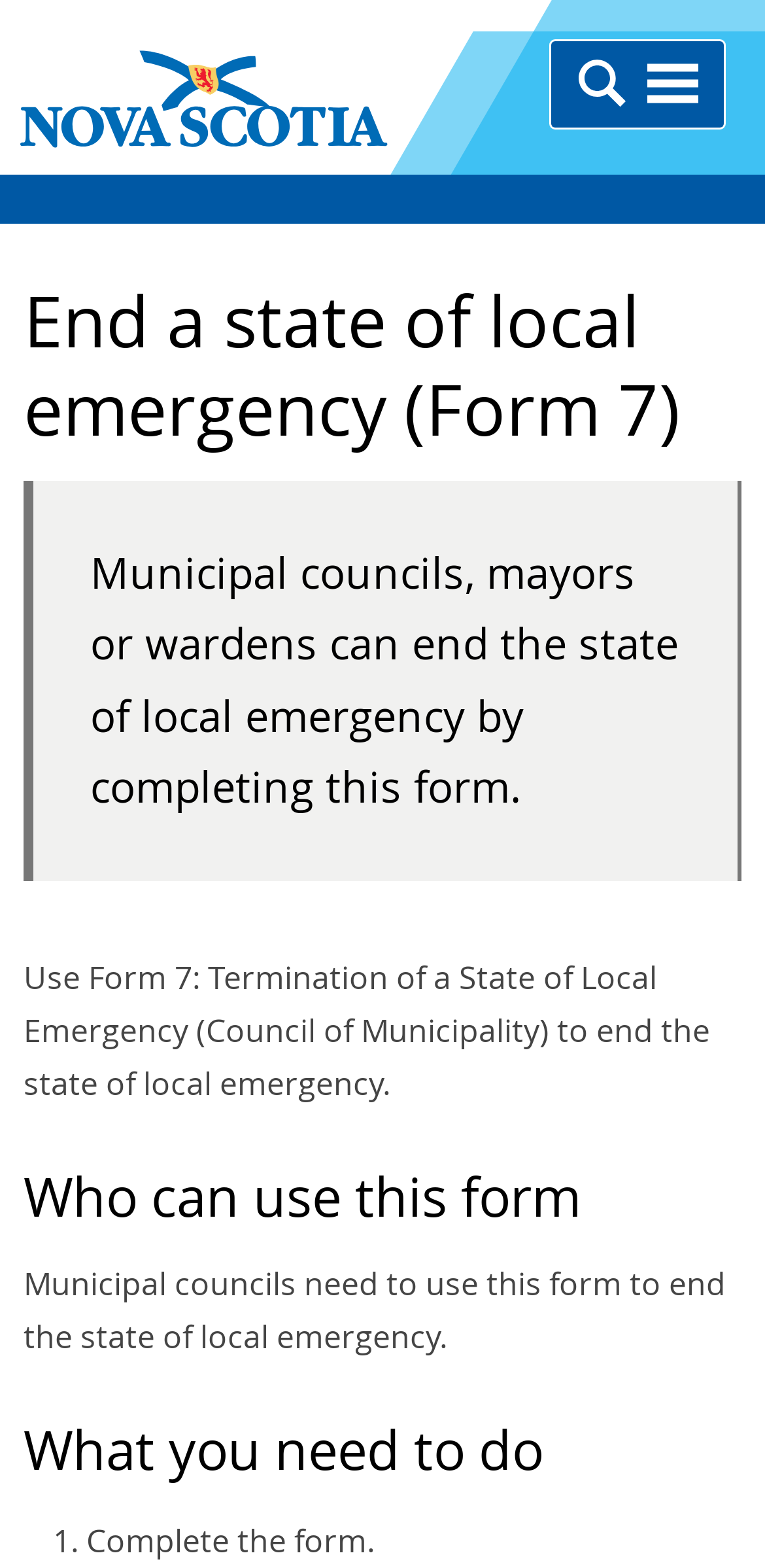Who can use this form? From the image, respond with a single word or brief phrase.

Municipal councils